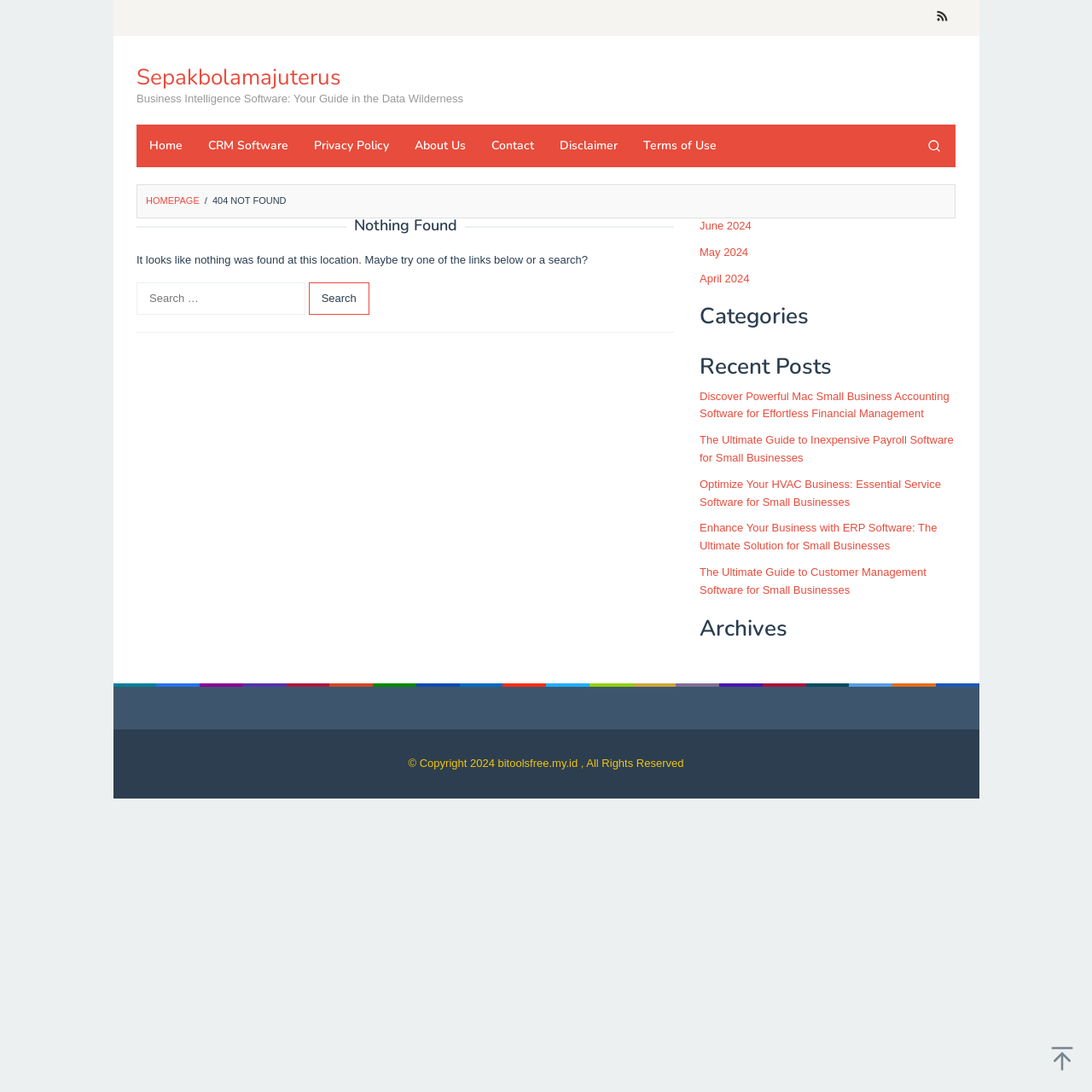Please look at the image and answer the question with a detailed explanation: What is the purpose of the search button?

The search button is located at the top right corner of the page with bounding box coordinates [0.836, 0.114, 0.875, 0.153]. It is also duplicated below the error message with bounding box coordinates [0.283, 0.258, 0.338, 0.289]. The button is intended to allow users to search for content on the website.